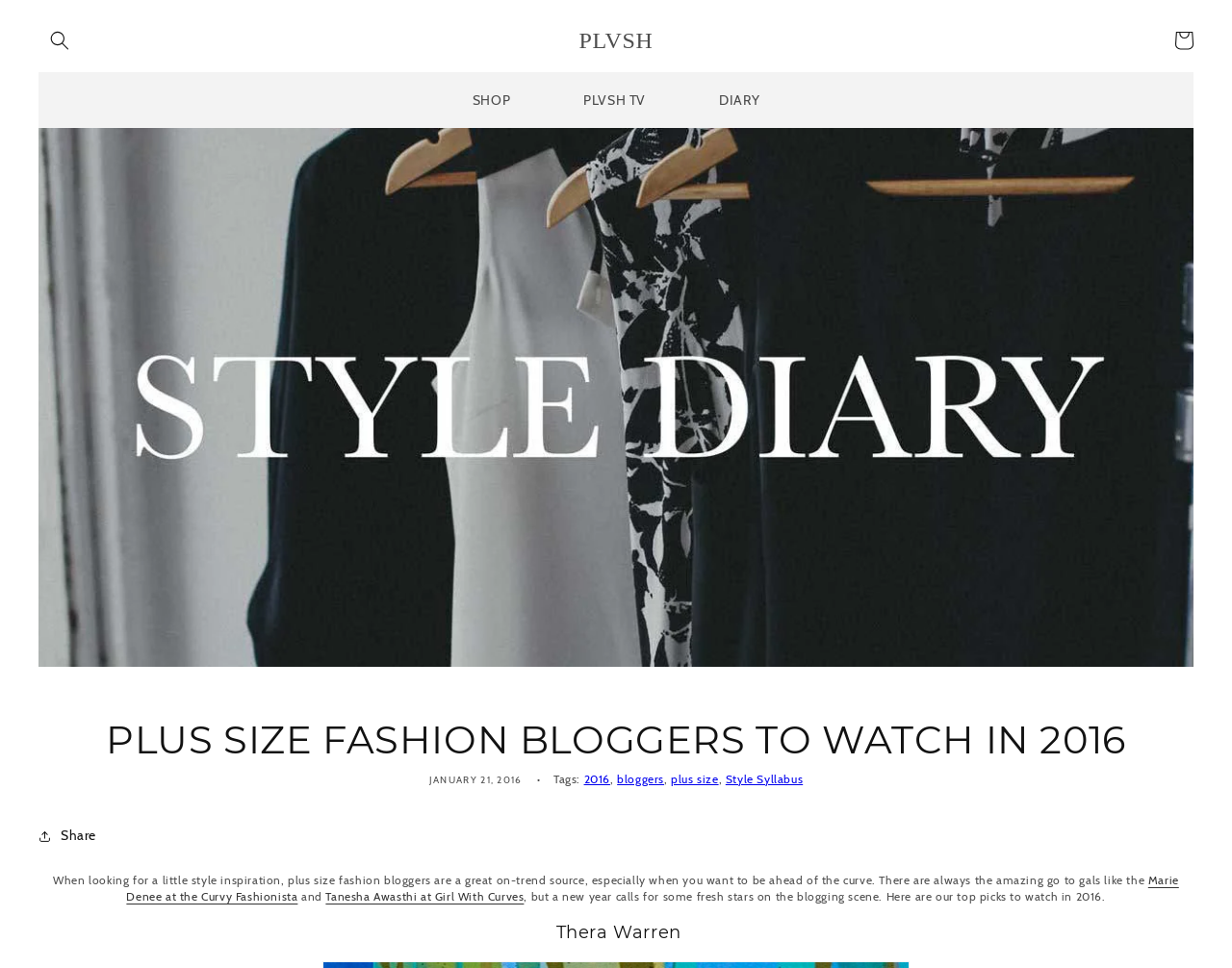Locate the UI element described as follows: "bloggers". Return the bounding box coordinates as four float numbers between 0 and 1 in the order [left, top, right, bottom].

[0.501, 0.797, 0.539, 0.812]